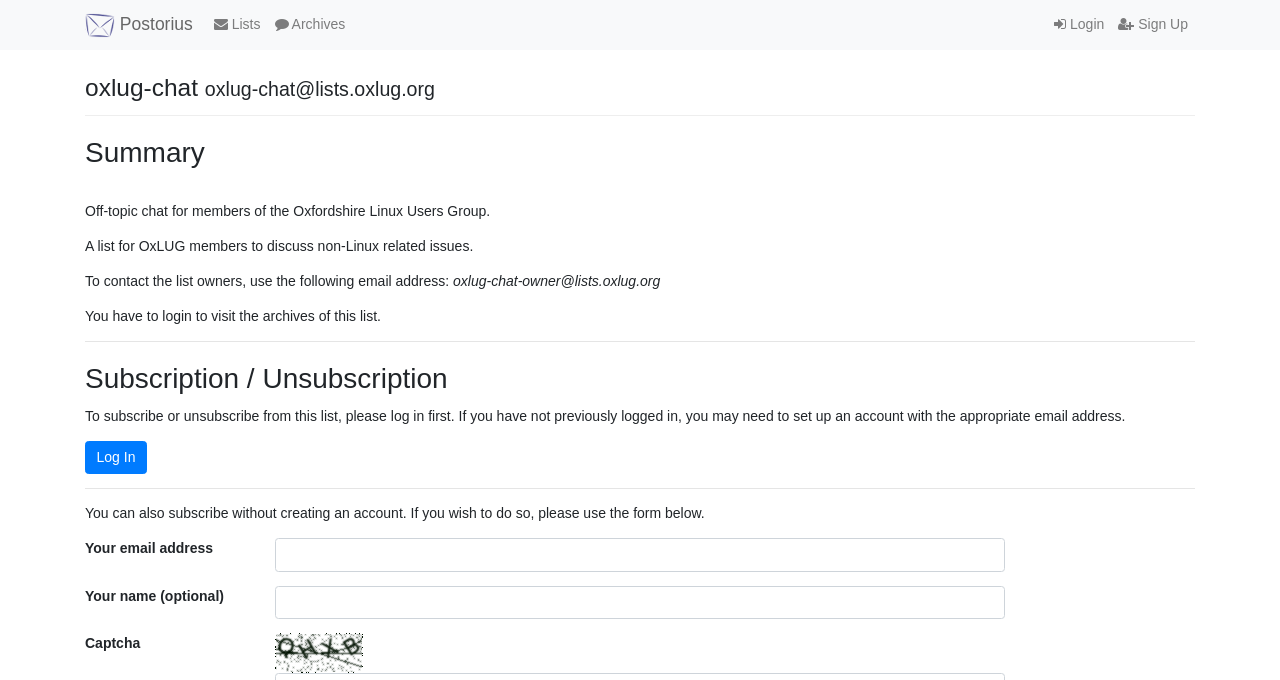Please find the bounding box coordinates of the element's region to be clicked to carry out this instruction: "Login".

[0.818, 0.011, 0.868, 0.062]